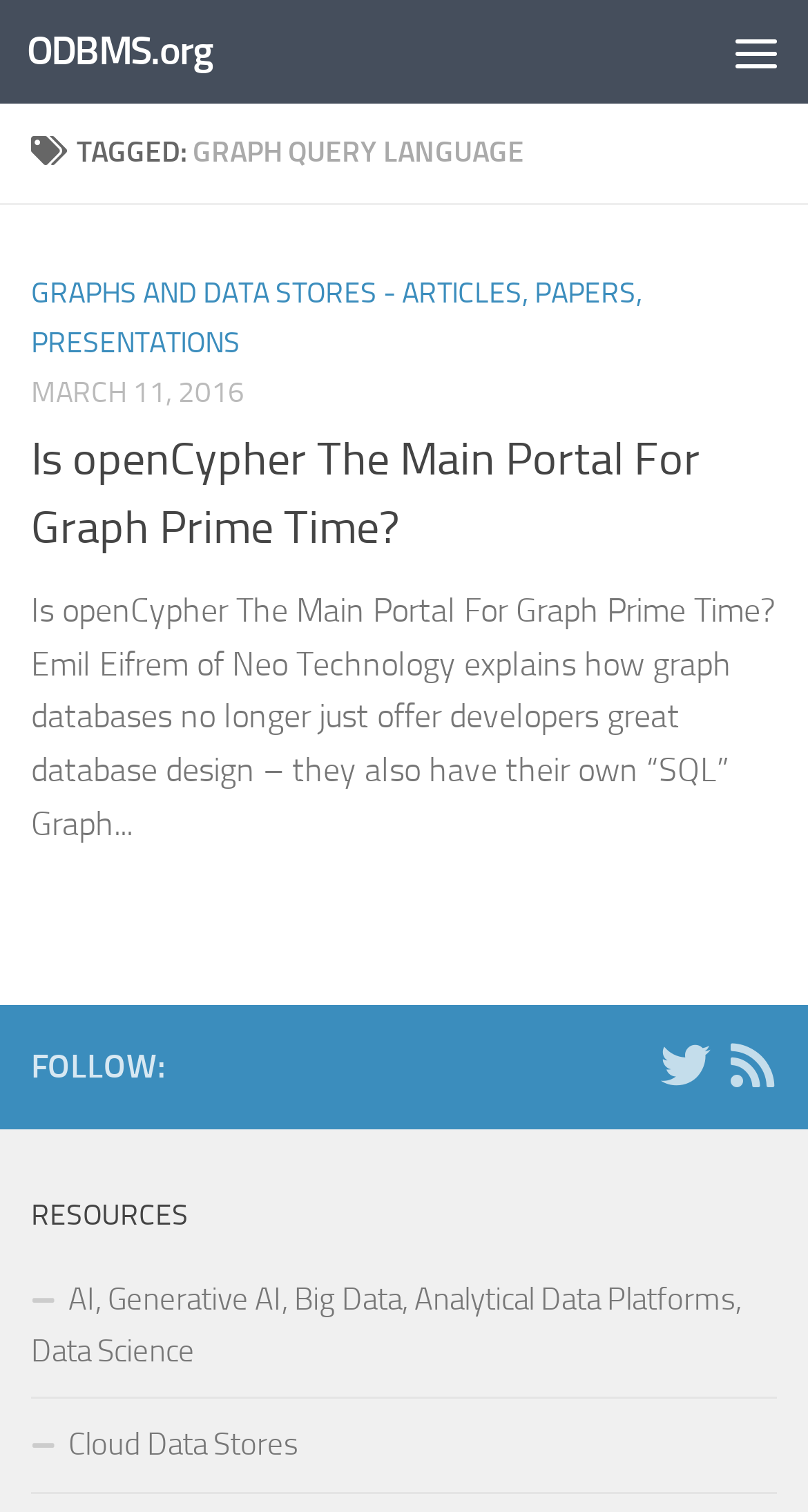Please provide the bounding box coordinates for the element that needs to be clicked to perform the following instruction: "Follow on Twitter". The coordinates should be given as four float numbers between 0 and 1, i.e., [left, top, right, bottom].

[0.818, 0.688, 0.879, 0.721]